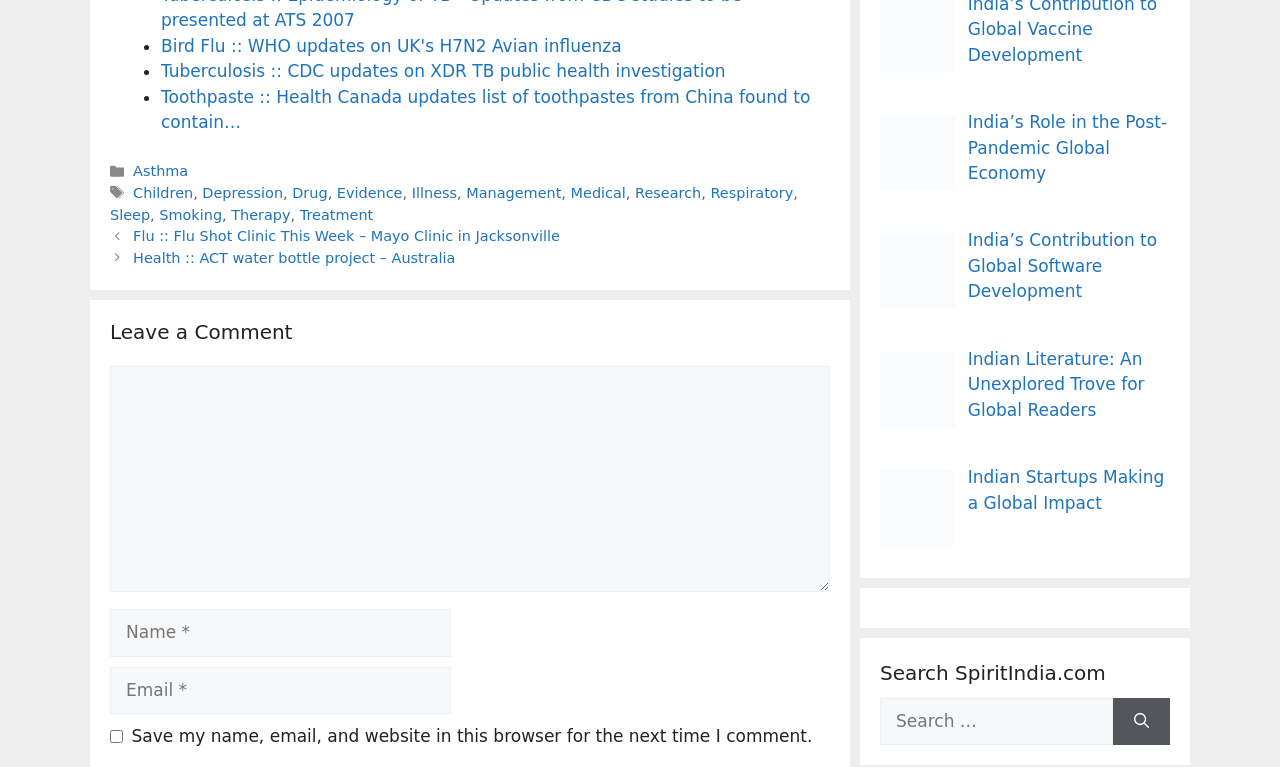Respond to the question below with a single word or phrase:
What is the text of the first link on the page?

Bird Flu :: WHO updates on UK's H7N2 Avian influenza